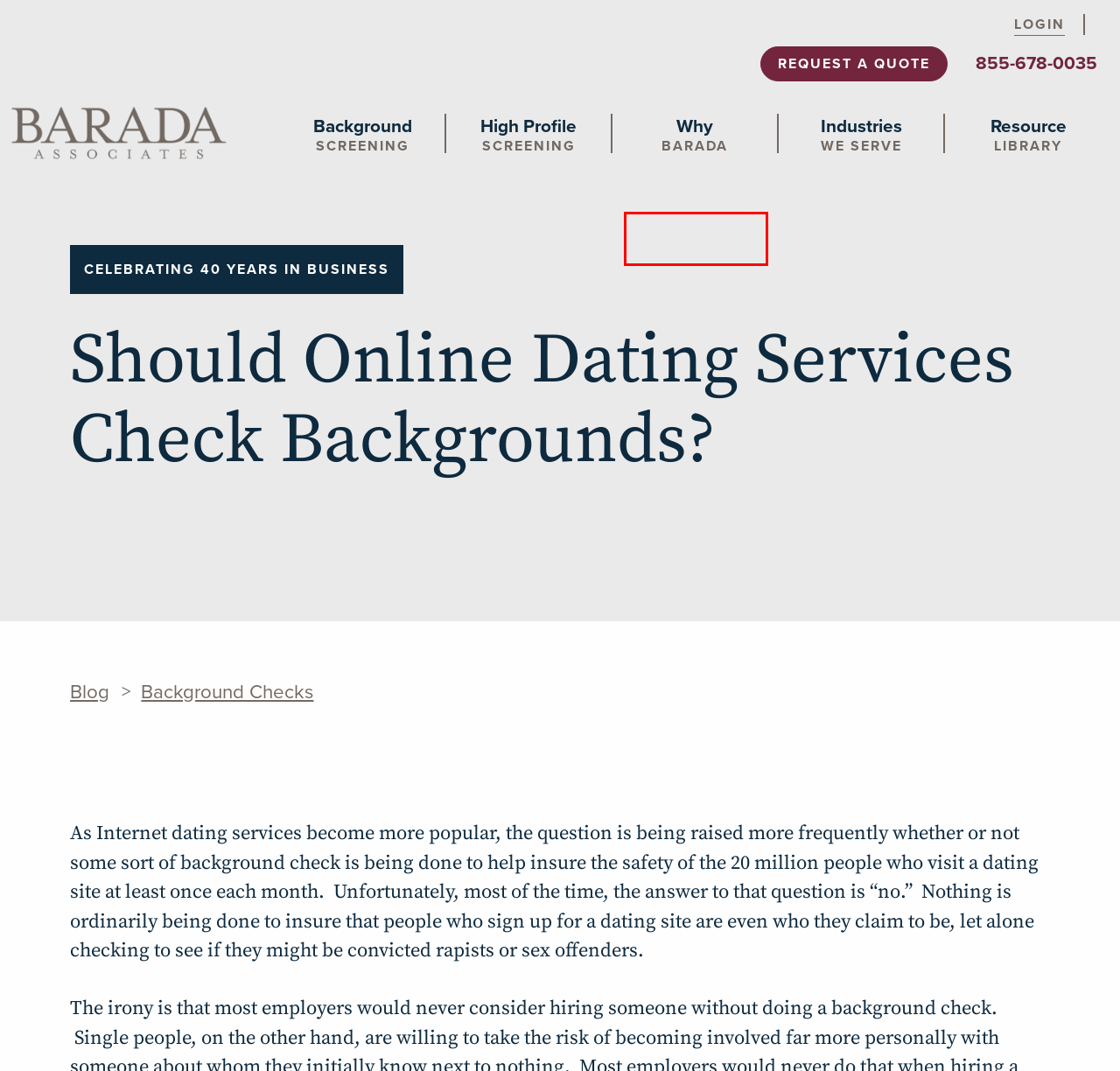Look at the screenshot of a webpage where a red bounding box surrounds a UI element. Your task is to select the best-matching webpage description for the new webpage after you click the element within the bounding box. The available options are:
A. Background Screening Services | Barada Associates
B. Our Roots - Barada Associates
C. Our Clients - Barada Associates
D. Barada Client Login - Barada Associates
E. Our Partners - Barada Associates
F. Meet Our Staff - Barada Associates
G. Request a Quote - Barada Associates
H. Industries We Serve - Barada Associates

F